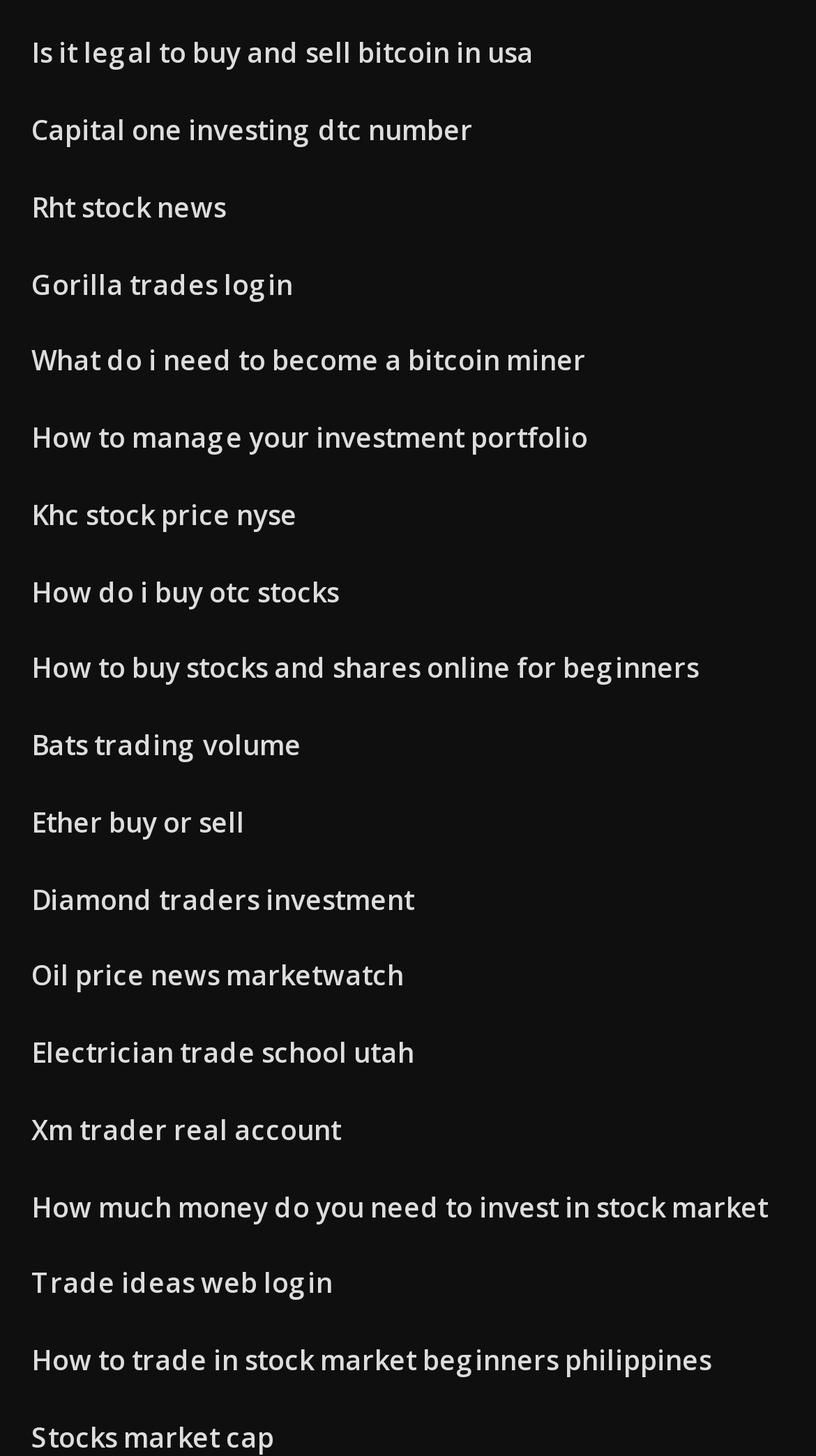Determine the bounding box for the described HTML element: "Diamond traders investment". Ensure the coordinates are four float numbers between 0 and 1 in the format [left, top, right, bottom].

[0.038, 0.604, 0.508, 0.63]